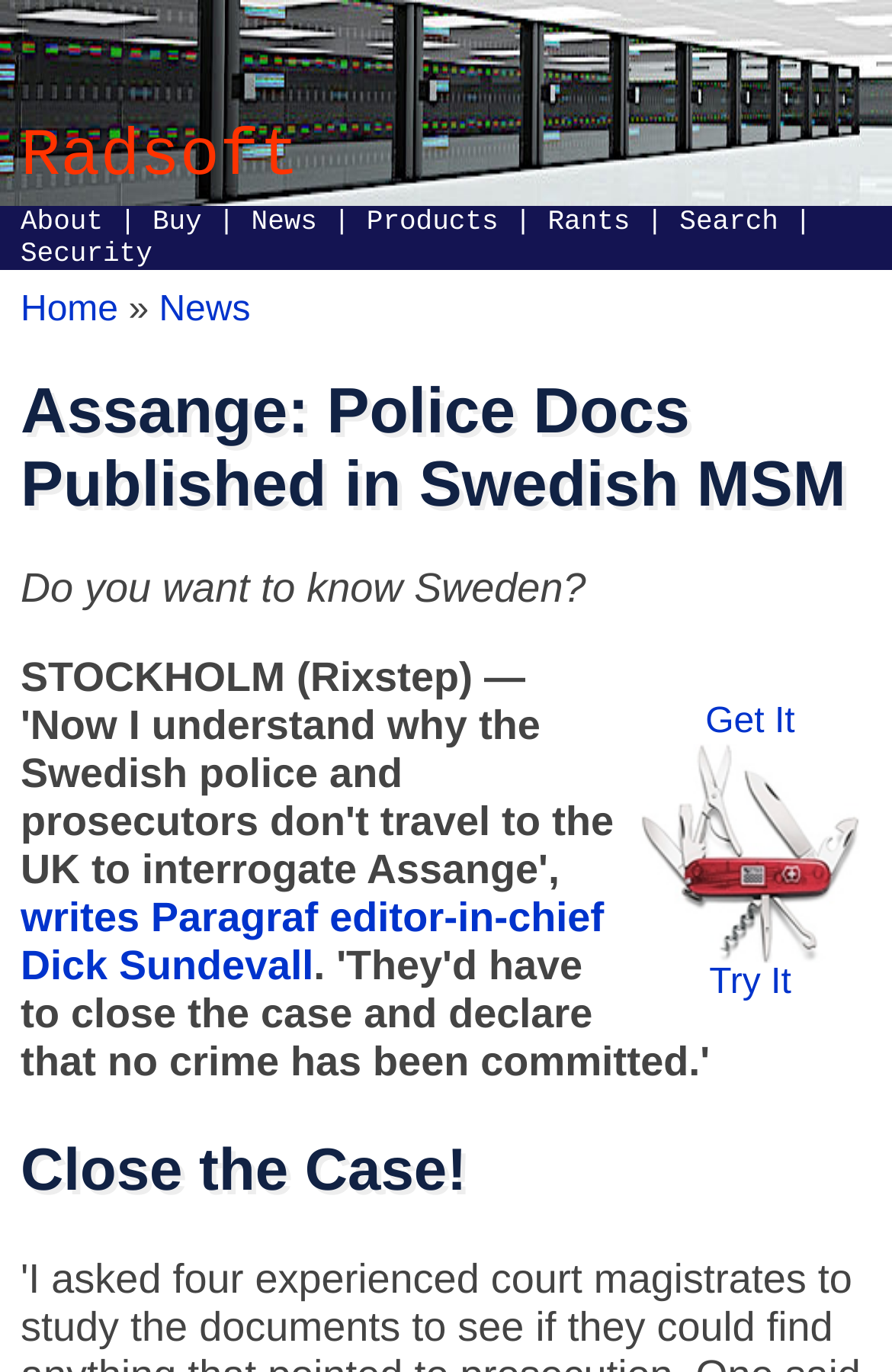Using the information from the screenshot, answer the following question thoroughly:
What is the call to action in the right sidebar?

The call to action in the right sidebar is 'Get It' and 'Try It', which are likely related to a product or service offered by the website.